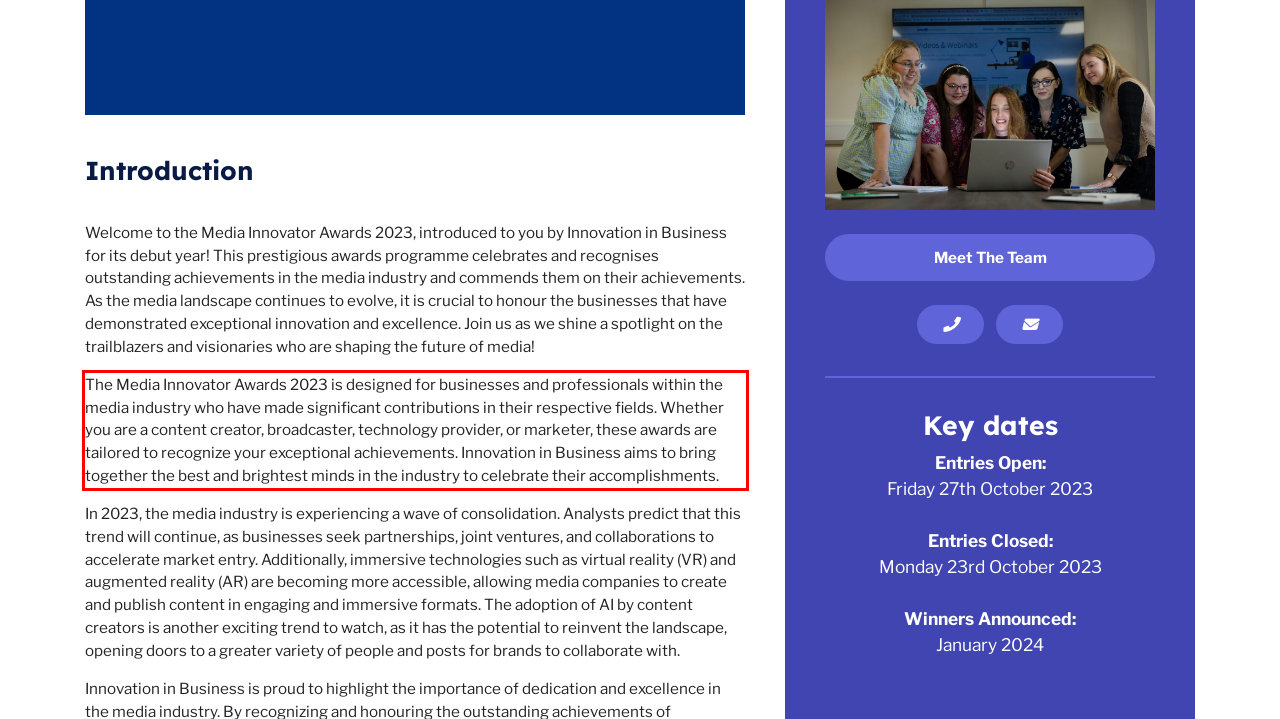You have a screenshot of a webpage with a UI element highlighted by a red bounding box. Use OCR to obtain the text within this highlighted area.

The Media Innovator Awards 2023 is designed for businesses and professionals within the media industry who have made significant contributions in their respective fields. Whether you are a content creator, broadcaster, technology provider, or marketer, these awards are tailored to recognize your exceptional achievements. Innovation in Business aims to bring together the best and brightest minds in the industry to celebrate their accomplishments.